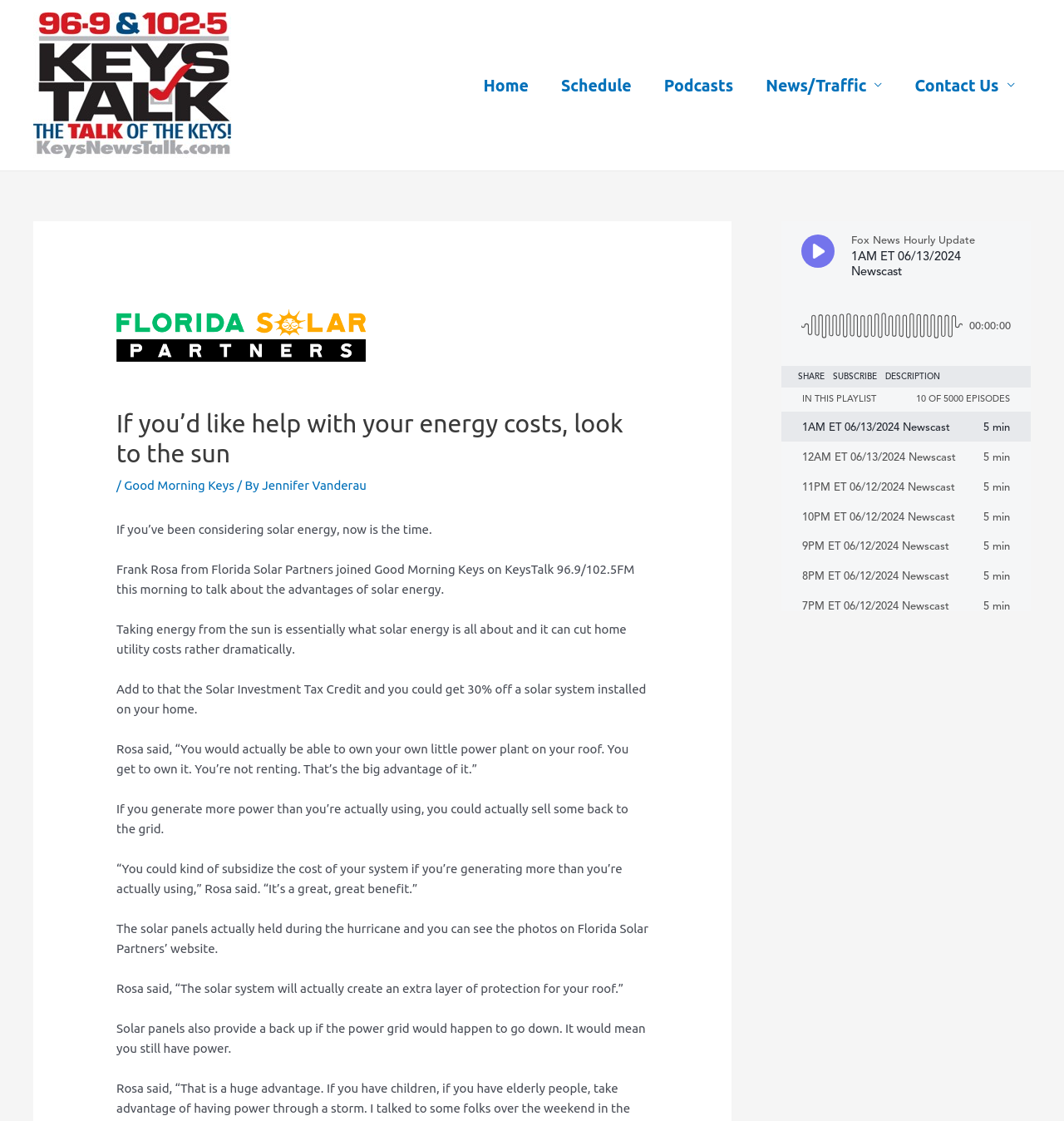Please mark the clickable region by giving the bounding box coordinates needed to complete this instruction: "Click on the 'Podcasts' link".

[0.609, 0.05, 0.704, 0.102]